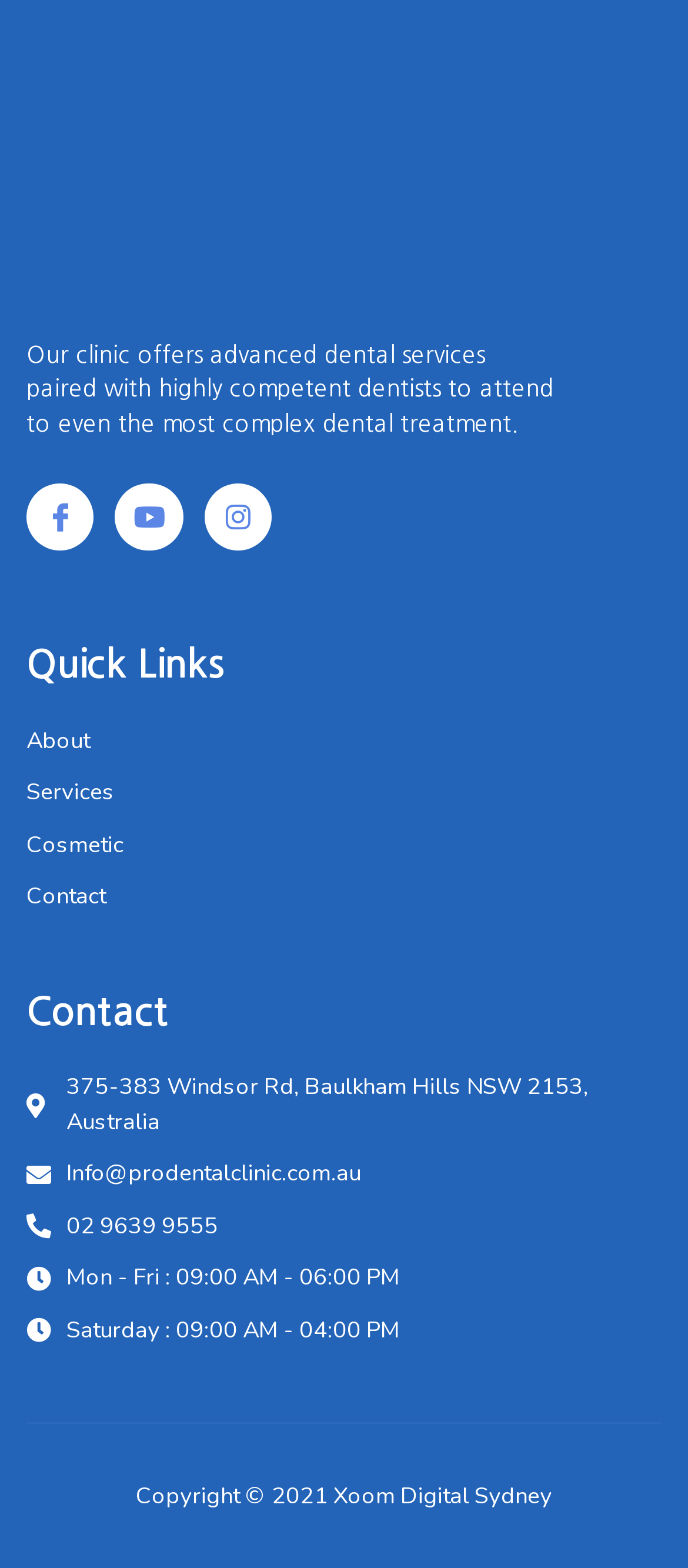Please mark the bounding box coordinates of the area that should be clicked to carry out the instruction: "Visit Facebook page".

[0.038, 0.308, 0.137, 0.351]